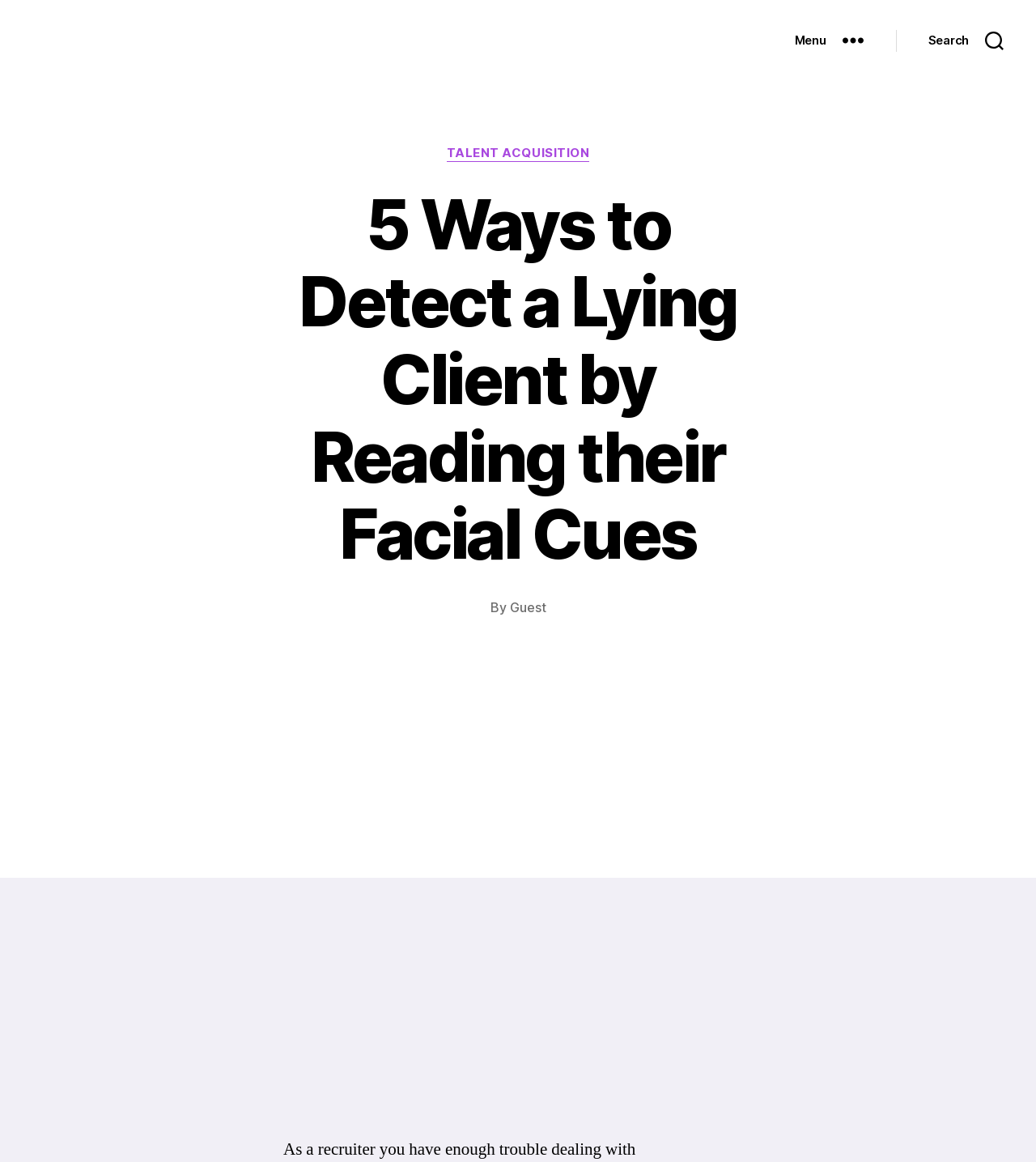Based on the element description "Menu", predict the bounding box coordinates of the UI element.

[0.736, 0.02, 0.865, 0.05]